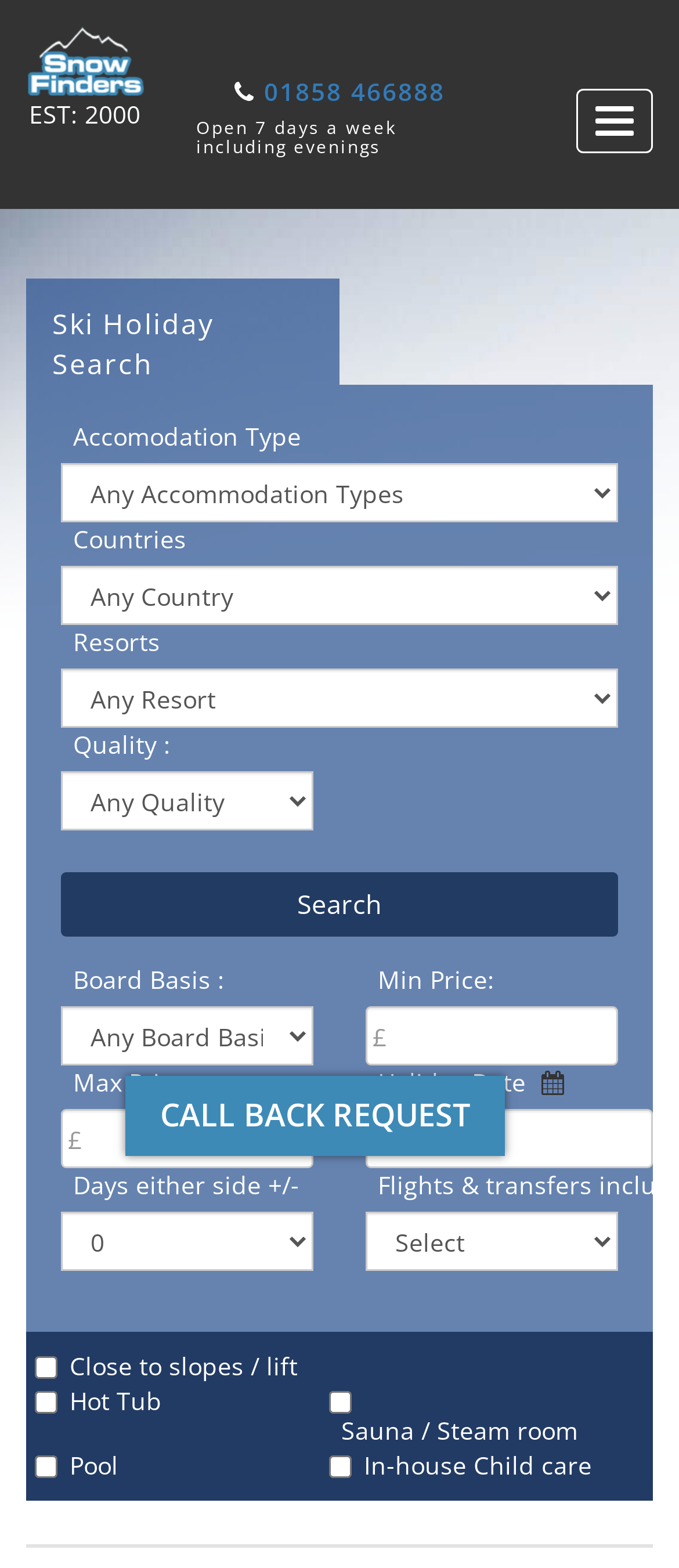Find the bounding box coordinates of the element you need to click on to perform this action: 'Search for ski holidays'. The coordinates should be represented by four float values between 0 and 1, in the format [left, top, right, bottom].

[0.09, 0.556, 0.91, 0.597]